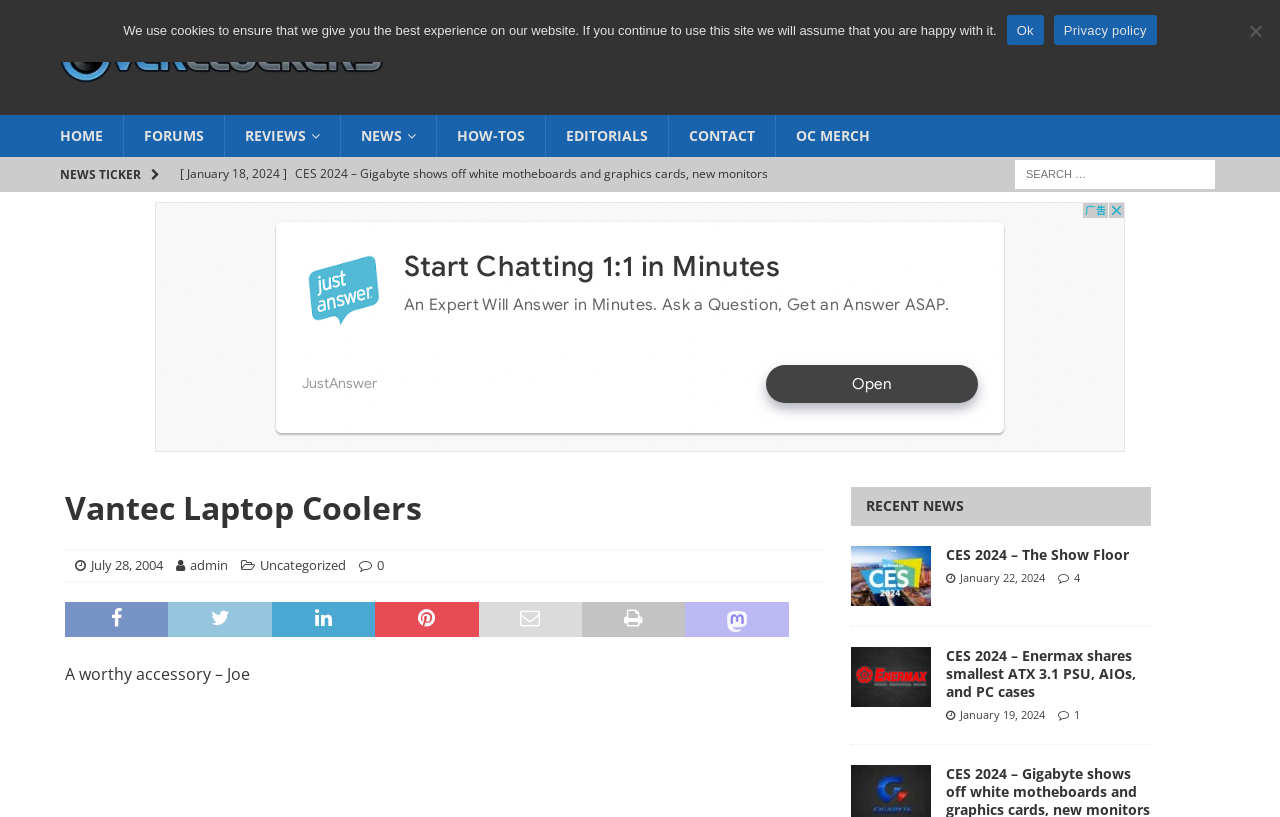Use one word or a short phrase to answer the question provided: 
What is the name of the website?

Overclockers